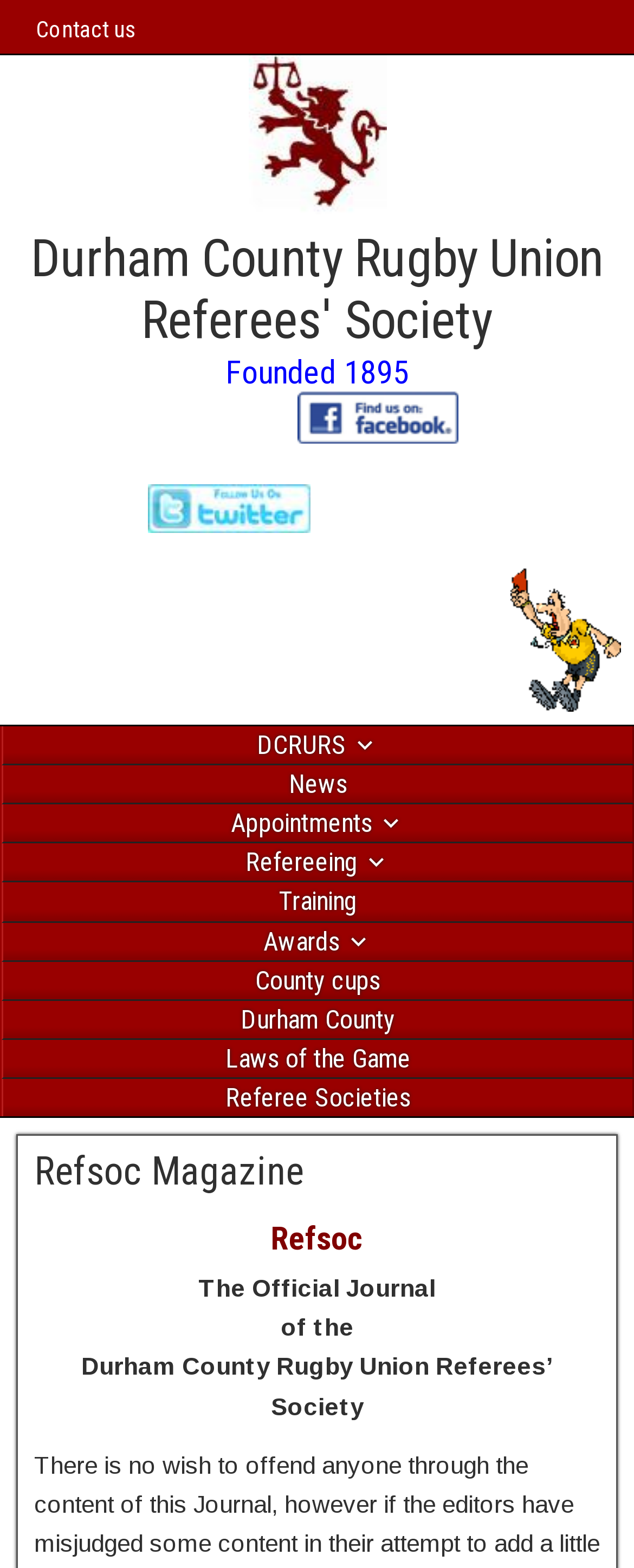What is the year the society was founded?
Please use the image to deliver a detailed and complete answer.

The year the society was founded can be found in the heading element with the text 'Founded 1895' which is located below the society's name at the top of the webpage.